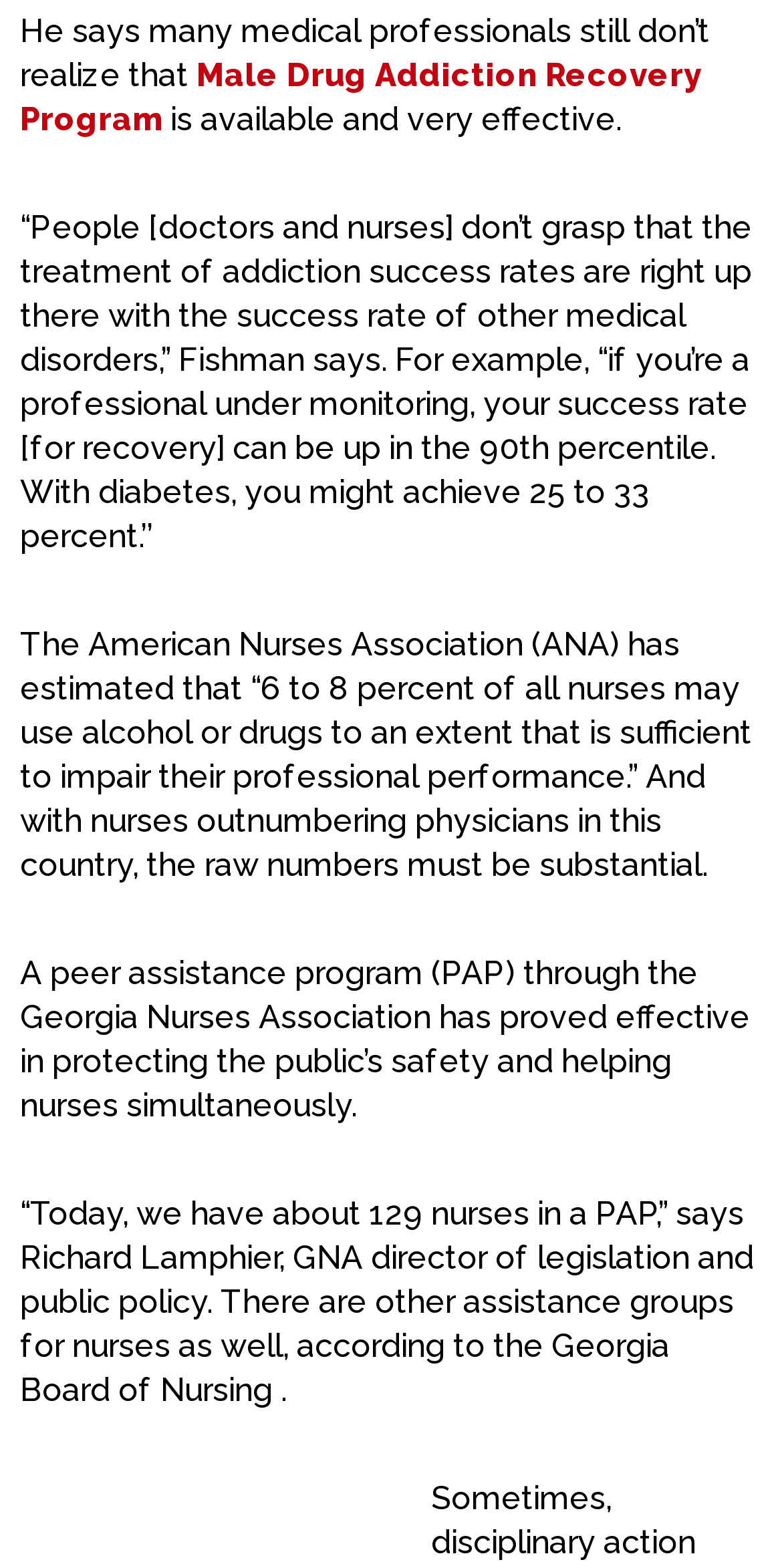Given the element description Male Drug Addiction Recovery Program, identify the bounding box coordinates for the UI element on the webpage screenshot. The format should be (top-left x, top-left y, bottom-right x, bottom-right y), with values between 0 and 1.

[0.026, 0.548, 0.854, 0.604]